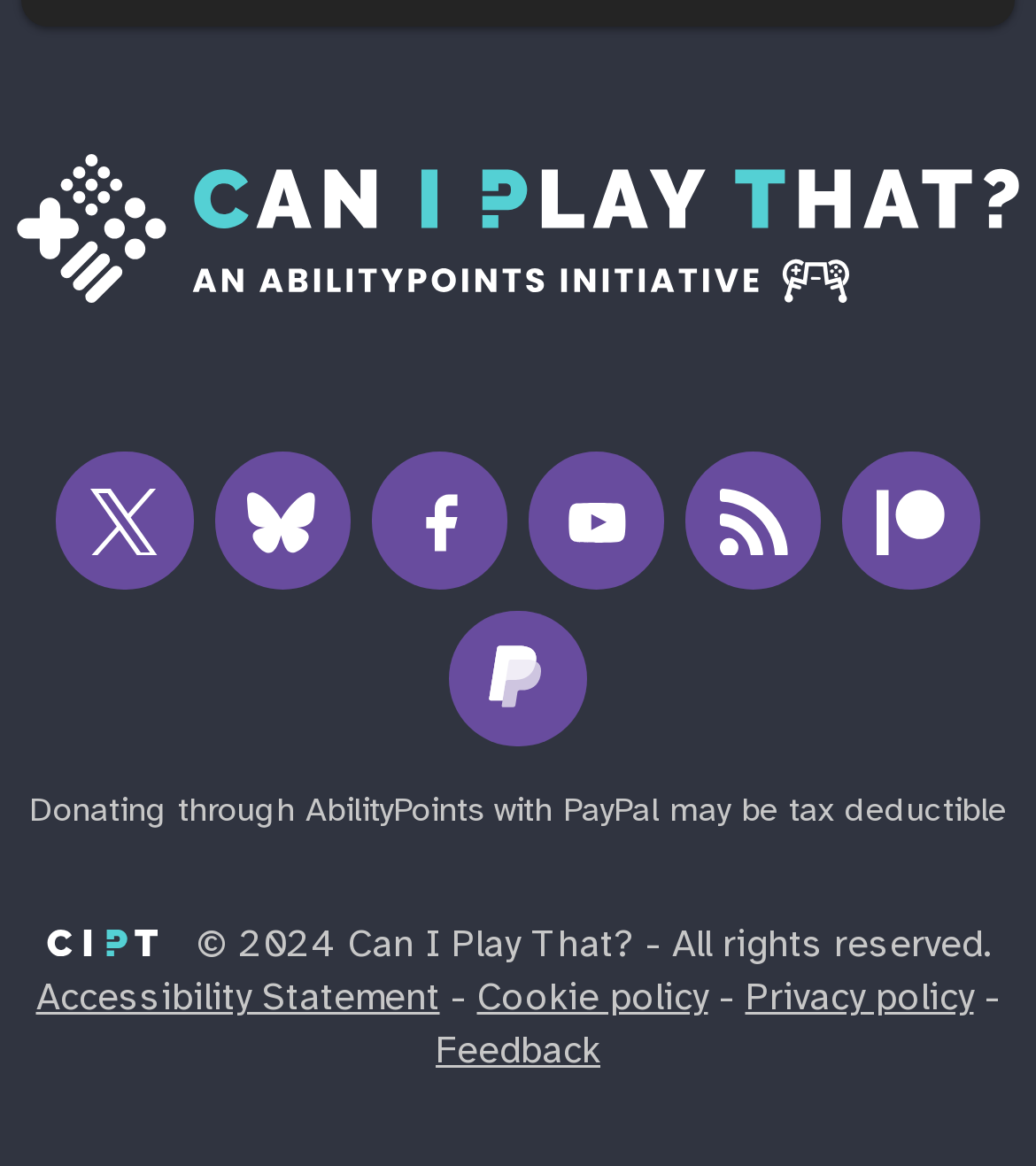Please pinpoint the bounding box coordinates for the region I should click to adhere to this instruction: "Visit AbilityPoints".

[0.295, 0.681, 0.467, 0.71]